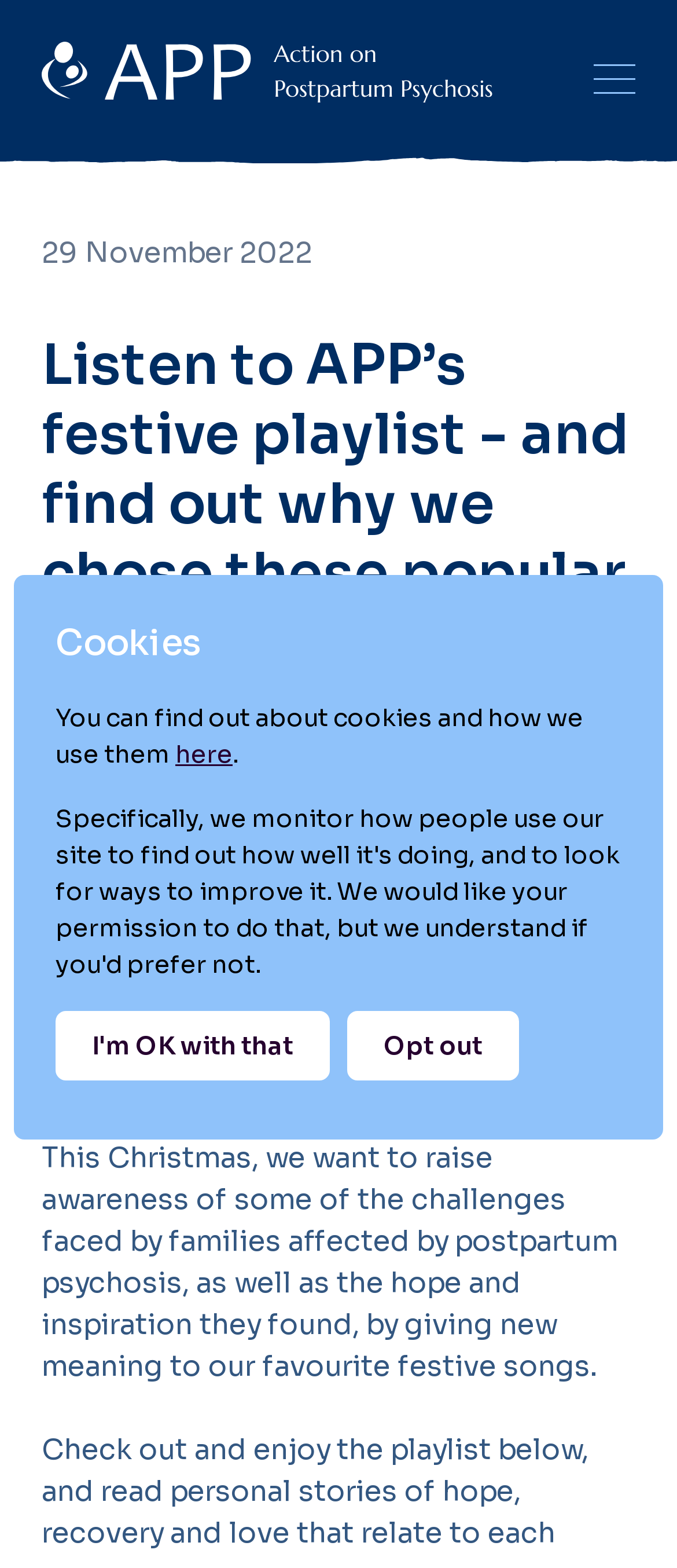What is the text of the heading below the main content?
Kindly offer a detailed explanation using the data available in the image.

I found the text of the heading below the main content by looking at the heading element with the content 'Cookies' which is a sibling of the HeaderAsNonLandmark element.